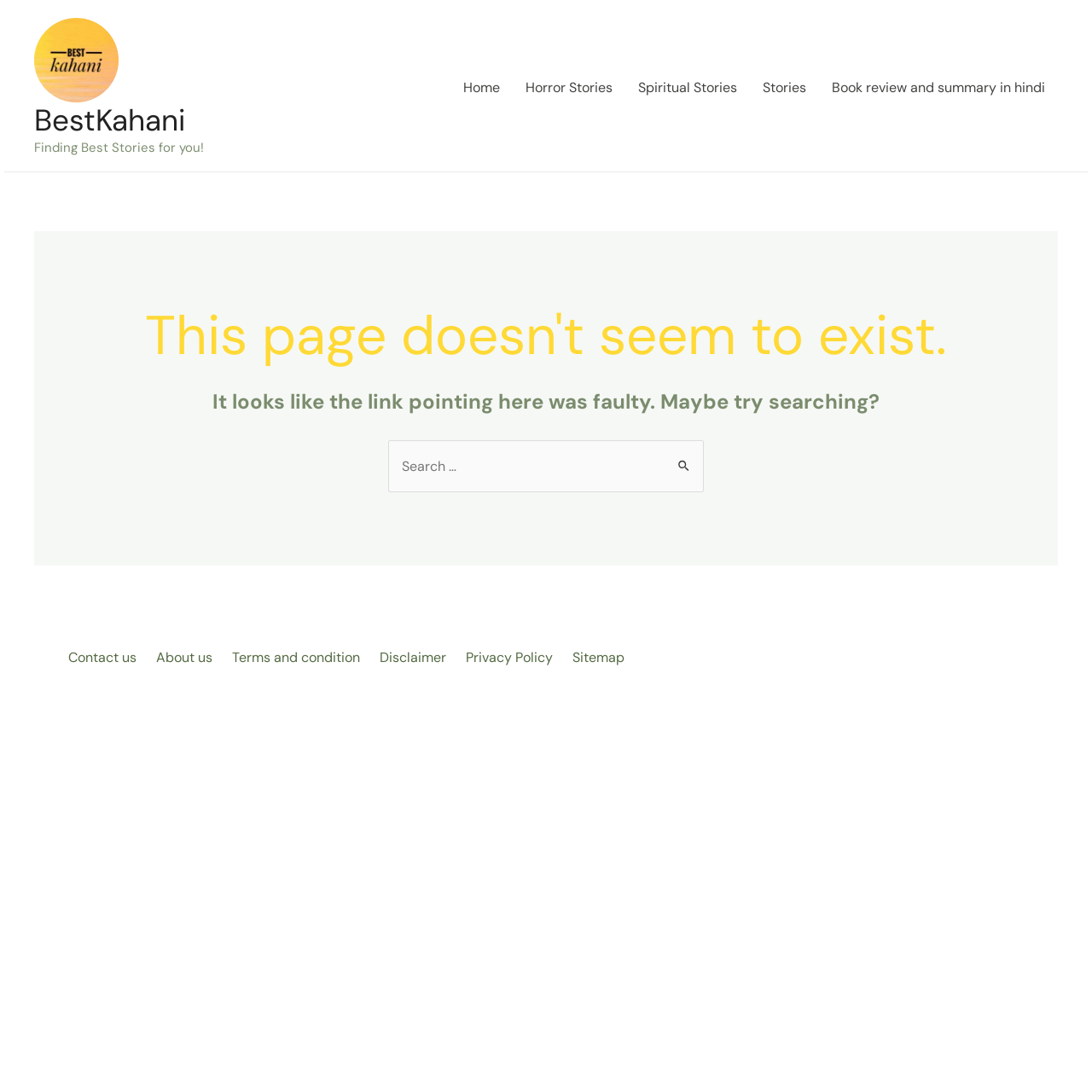Identify the bounding box for the given UI element using the description provided. Coordinates should be in the format (top-left x, top-left y, bottom-right x, bottom-right y) and must be between 0 and 1. Here is the description: parent_node: Search for: value="Search"

[0.609, 0.403, 0.645, 0.434]